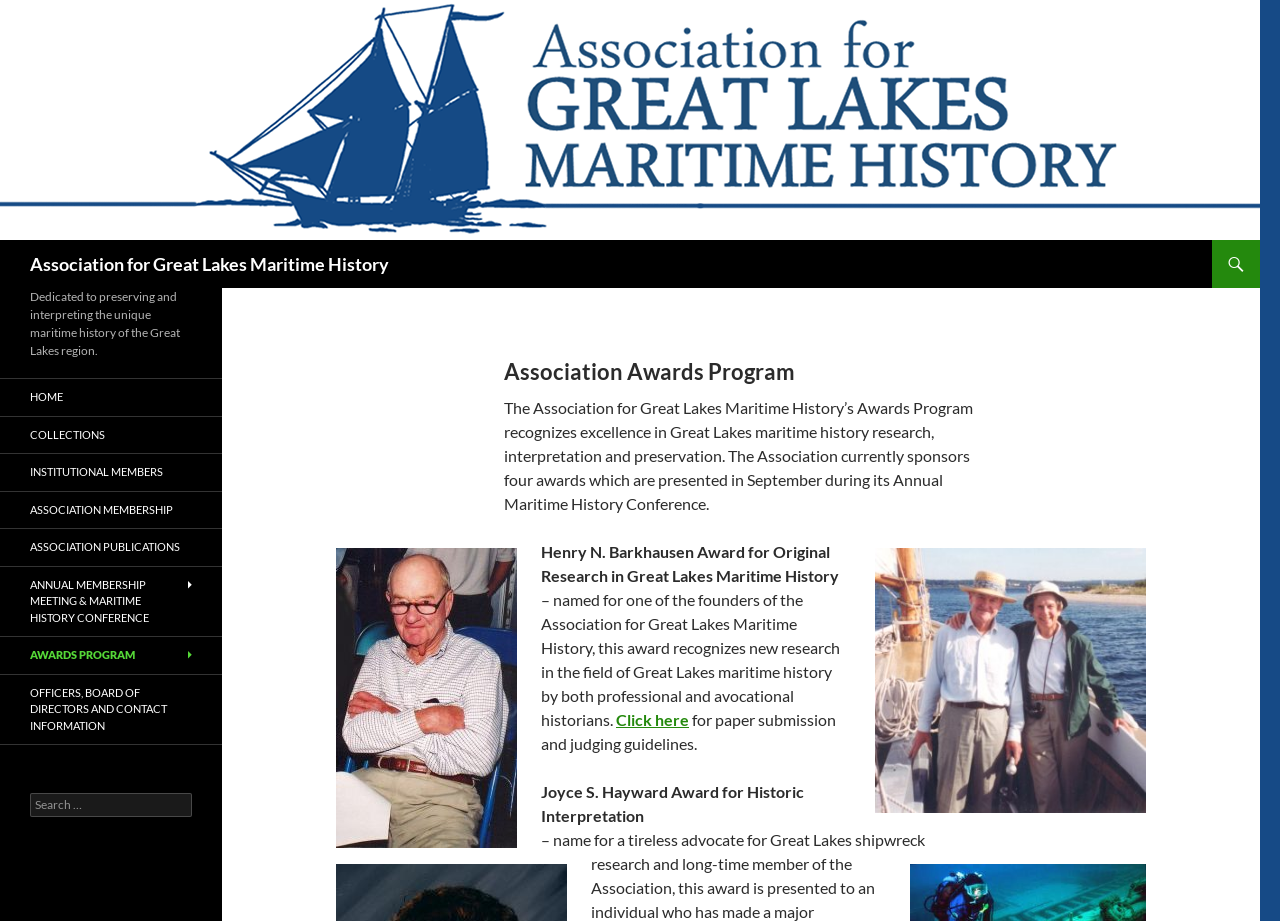Please locate the bounding box coordinates of the element that needs to be clicked to achieve the following instruction: "Search for something". The coordinates should be four float numbers between 0 and 1, i.e., [left, top, right, bottom].

[0.023, 0.861, 0.15, 0.887]